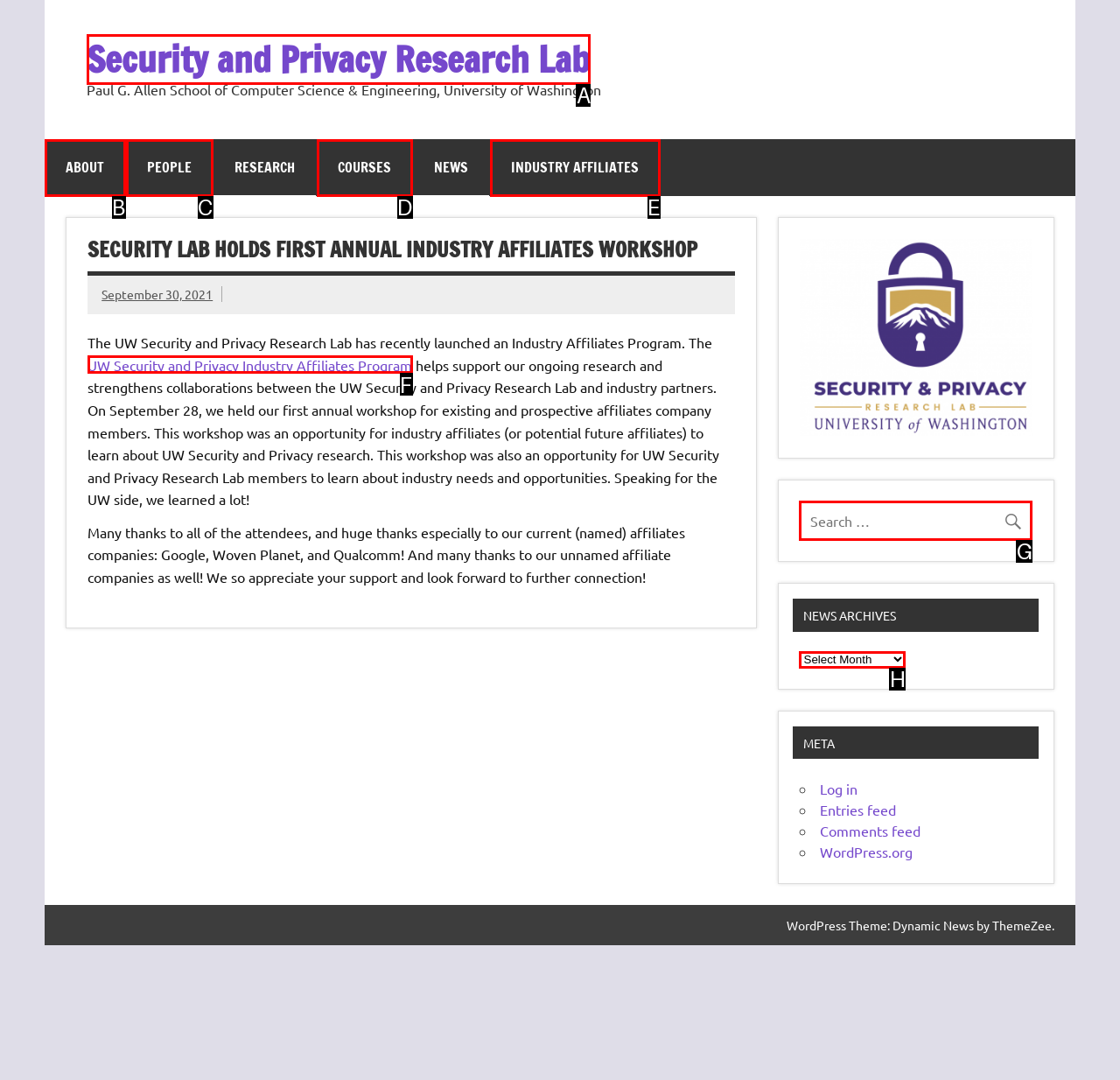Select the letter of the element you need to click to complete this task: Visit Security and Privacy Research Lab
Answer using the letter from the specified choices.

A